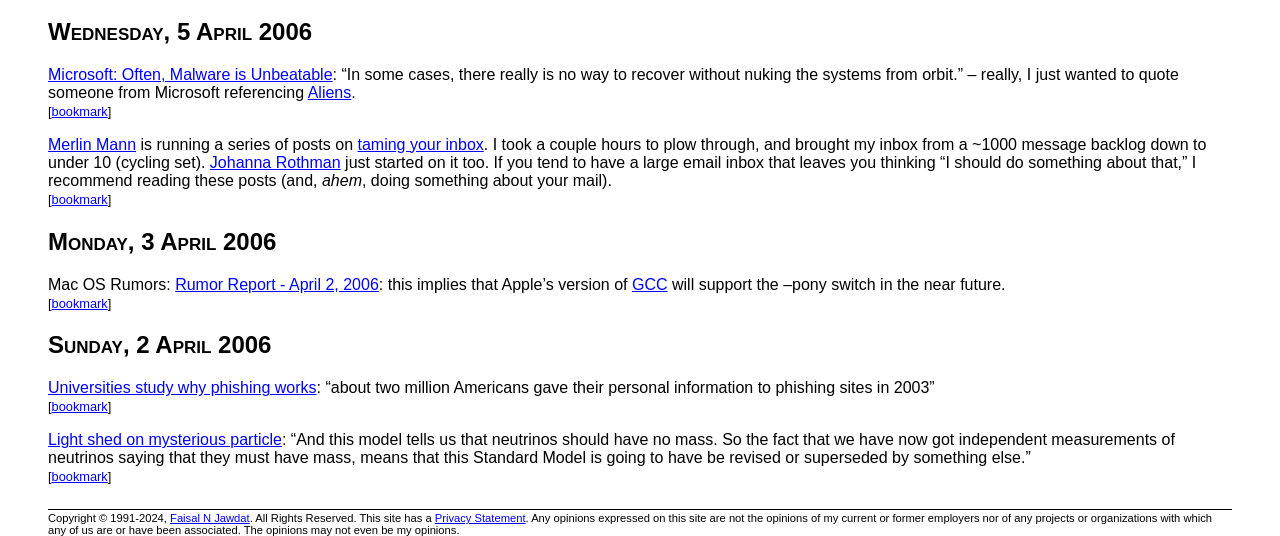What is the topic of the series of posts by Merlin Mann?
Provide a concise answer using a single word or phrase based on the image.

Taming your inbox